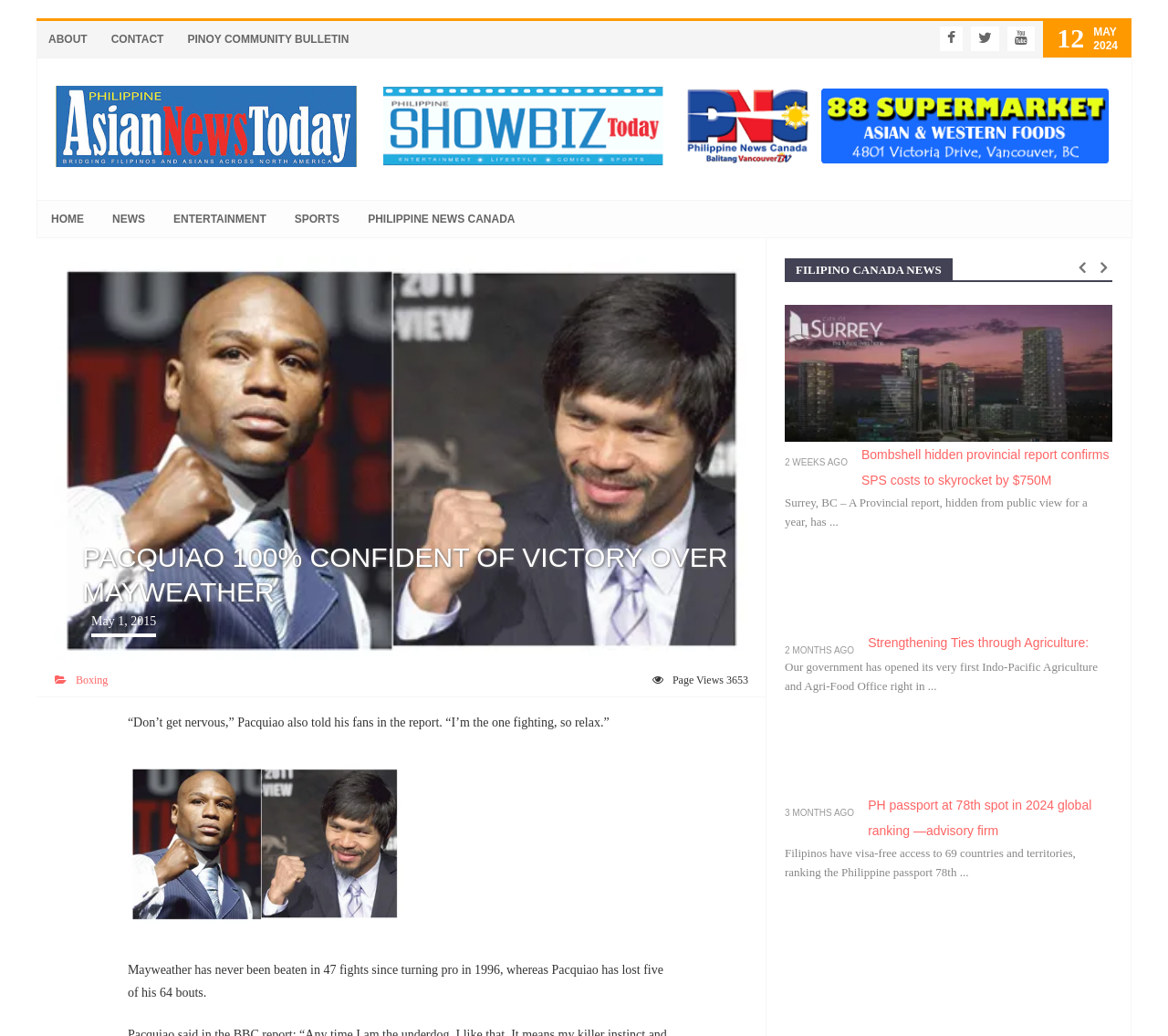How many countries and territories can Filipinos access visa-free?
Give a detailed and exhaustive answer to the question.

I found the number of countries and territories that Filipinos can access visa-free by looking at the StaticText element with the content 'Filipinos have visa-free access to 69 countries and territories...' which is located below the heading 'PH passport at 78th spot in 2024 global ranking —advisory firm'.